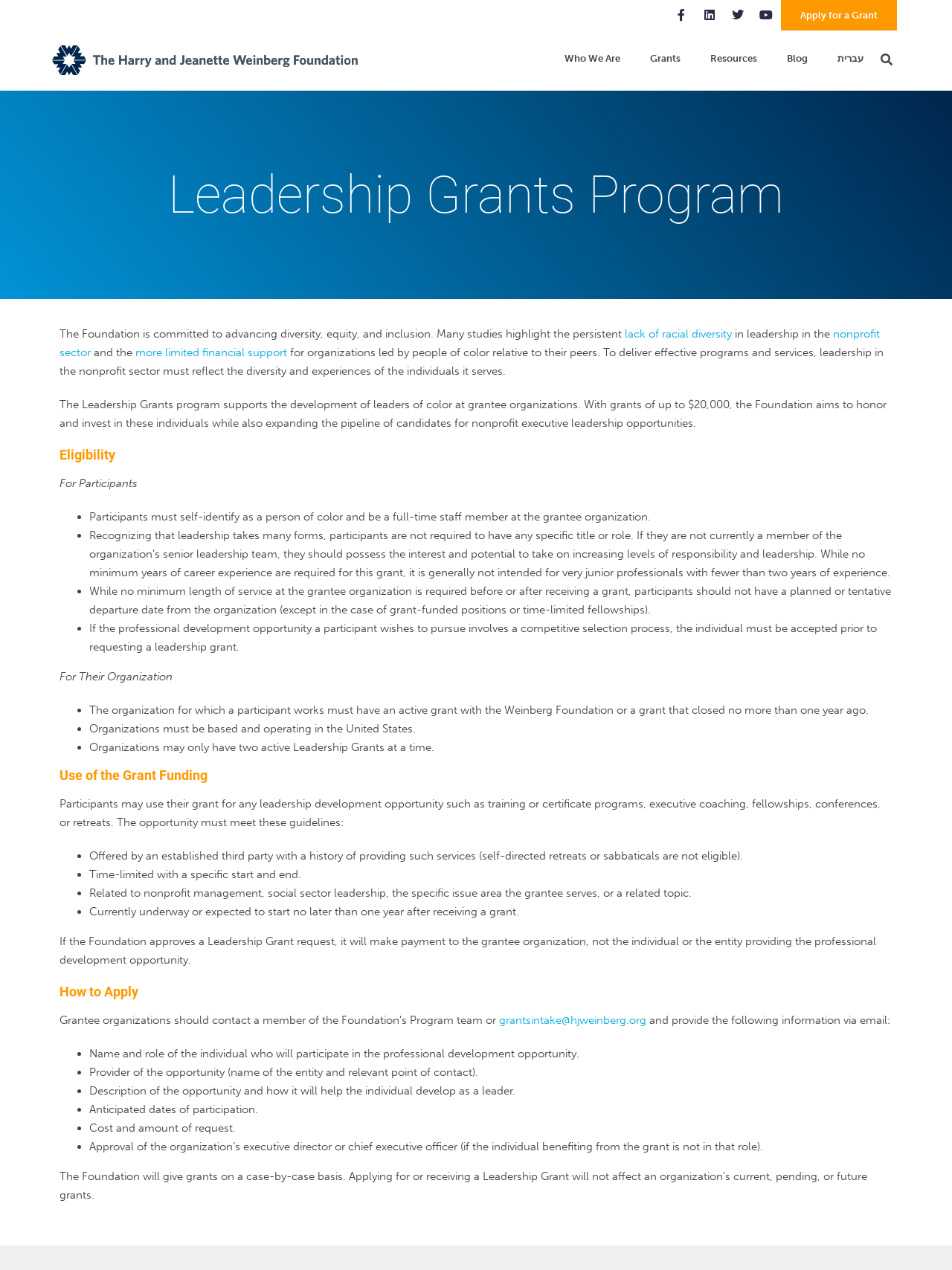Please find the bounding box coordinates of the element that must be clicked to perform the given instruction: "Go to Home Page". The coordinates should be four float numbers from 0 to 1, i.e., [left, top, right, bottom].

None